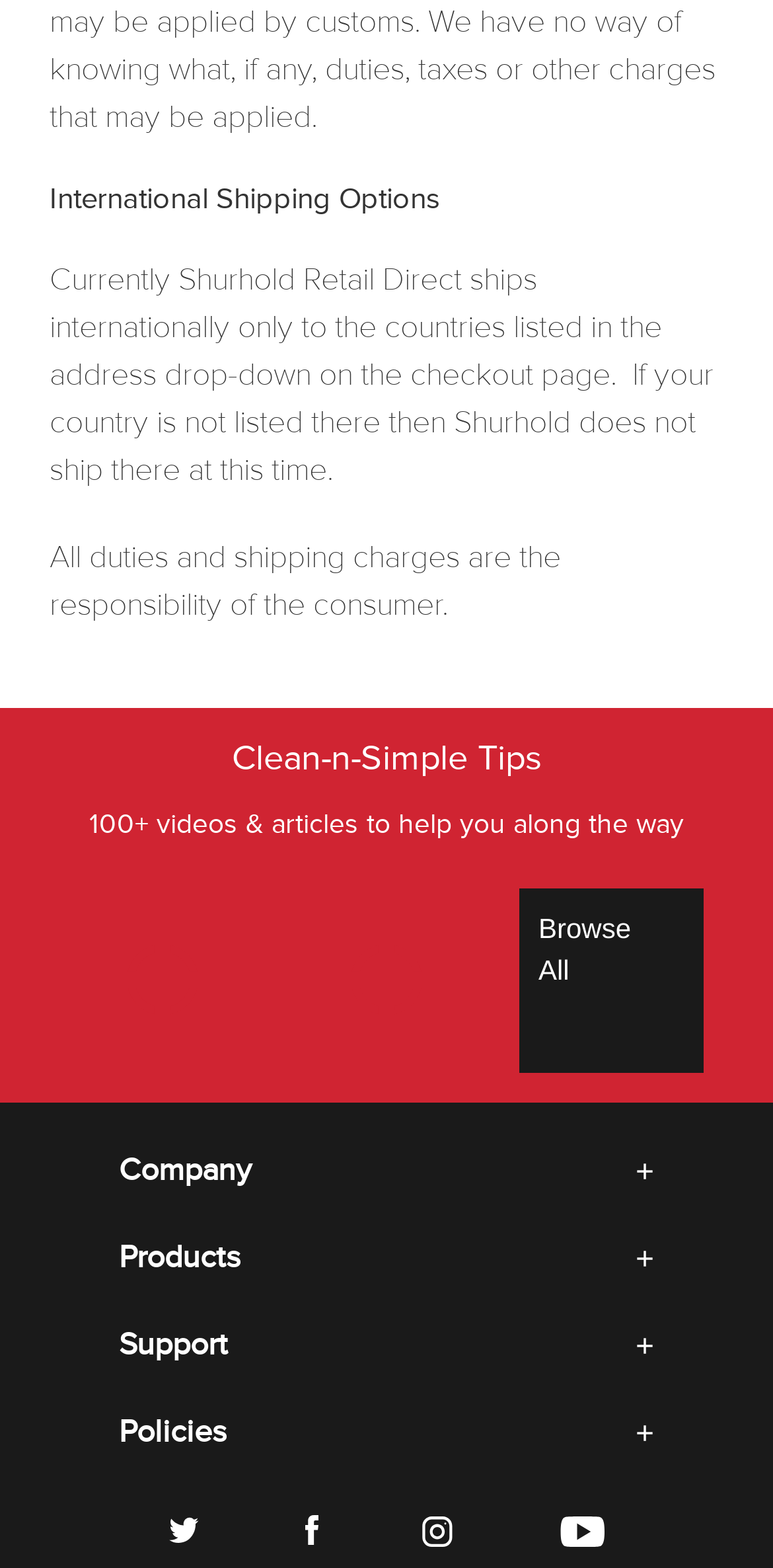What is Shurhold Retail Direct shipping internationally?
Please answer the question as detailed as possible.

According to the webpage, Shurhold Retail Direct ships internationally only to the countries listed in the address drop-down on the checkout page, which implies that they do not ship to countries not listed.